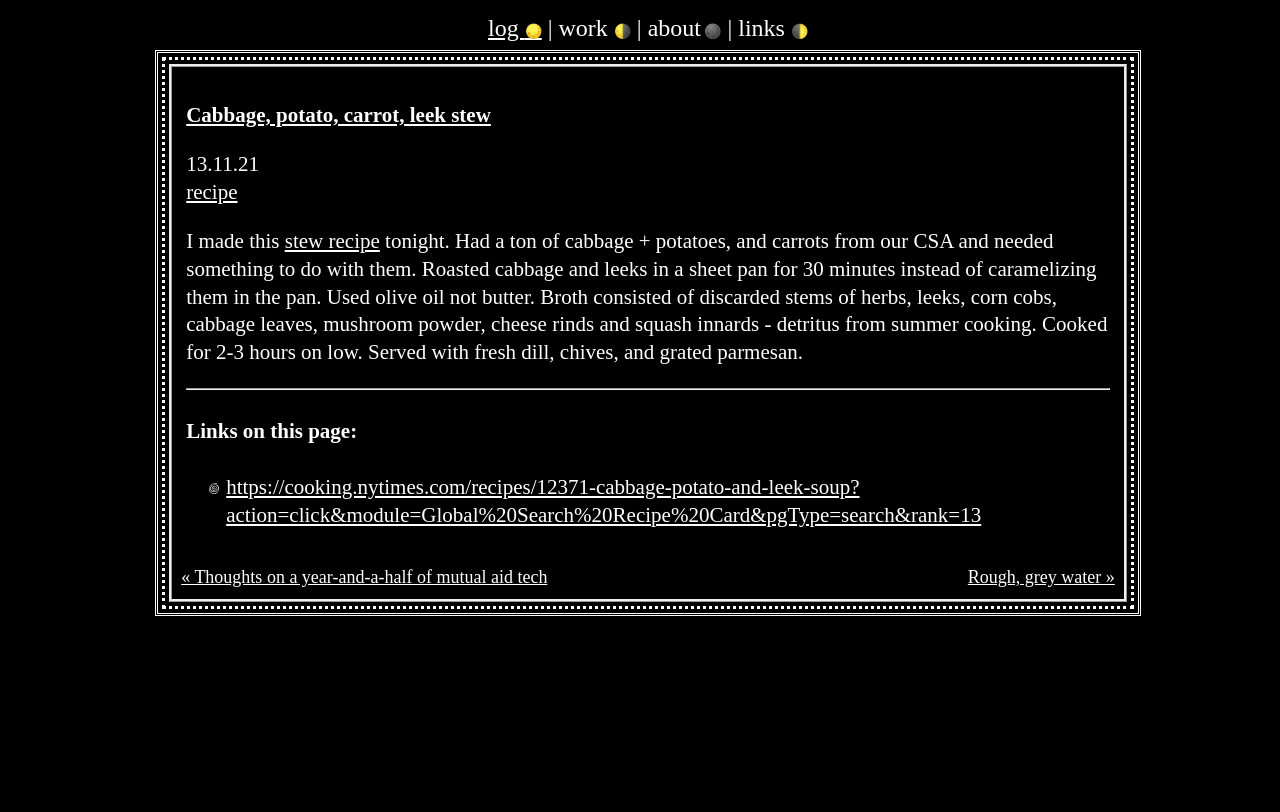Can you determine the bounding box coordinates of the area that needs to be clicked to fulfill the following instruction: "read about the author"?

[0.506, 0.018, 0.564, 0.05]